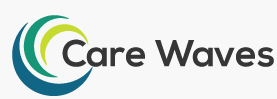Reply to the question with a single word or phrase:
What color scheme is used in the logo?

Blue and green